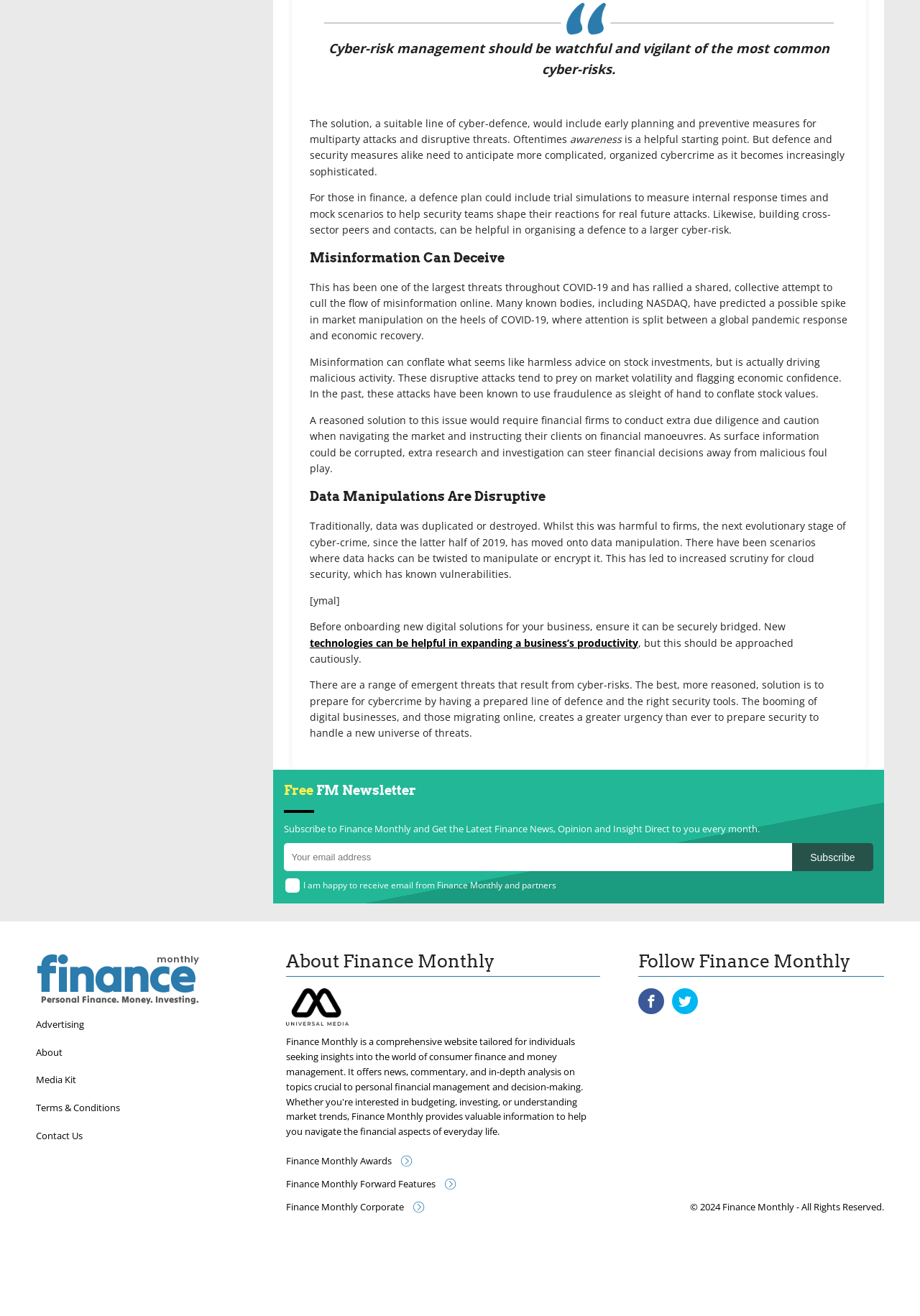Identify the bounding box coordinates of the region that should be clicked to execute the following instruction: "Visit our Facebook".

[0.694, 0.751, 0.722, 0.771]